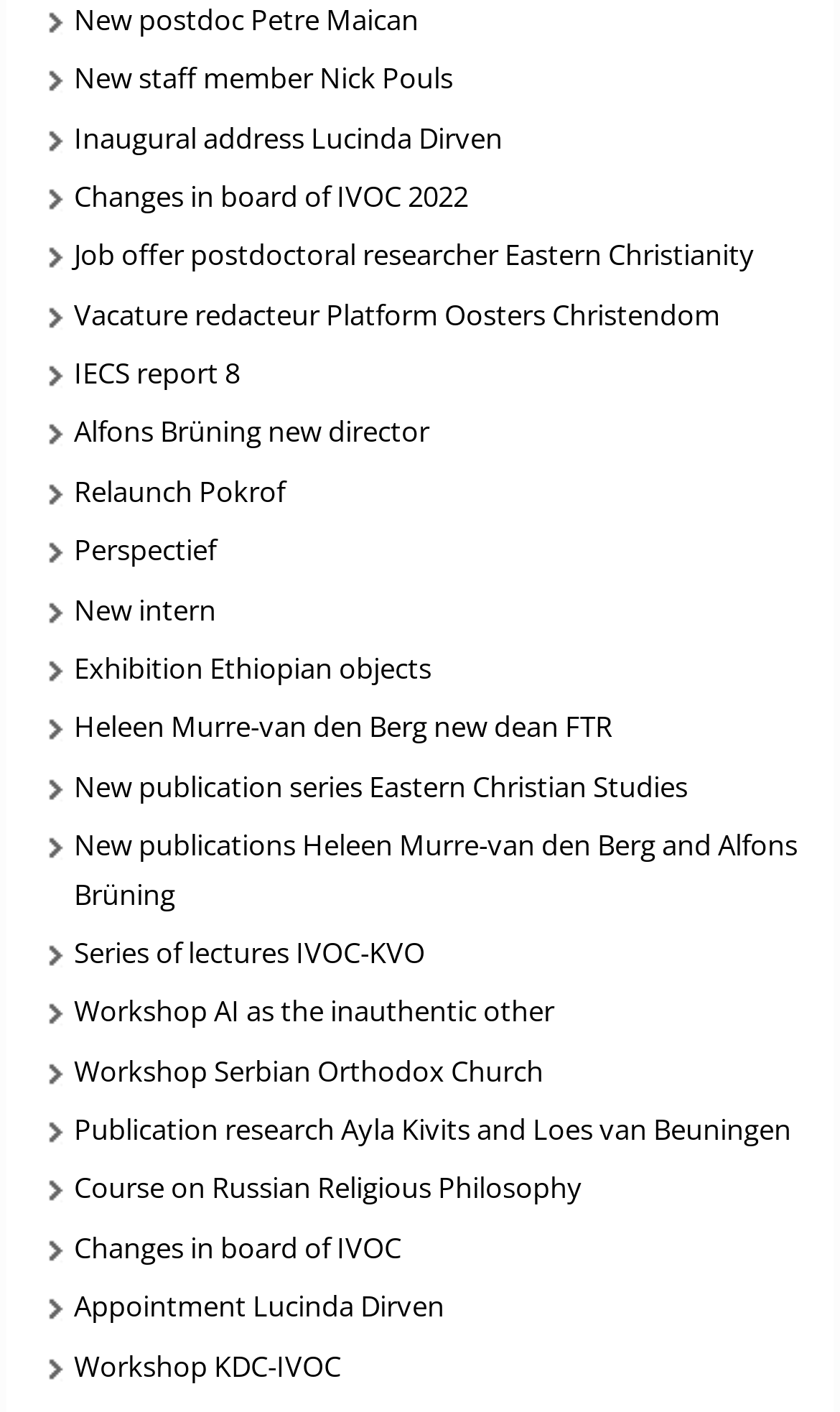Please give the bounding box coordinates of the area that should be clicked to fulfill the following instruction: "Check the IECS report 8". The coordinates should be in the format of four float numbers from 0 to 1, i.e., [left, top, right, bottom].

[0.088, 0.247, 0.285, 0.282]